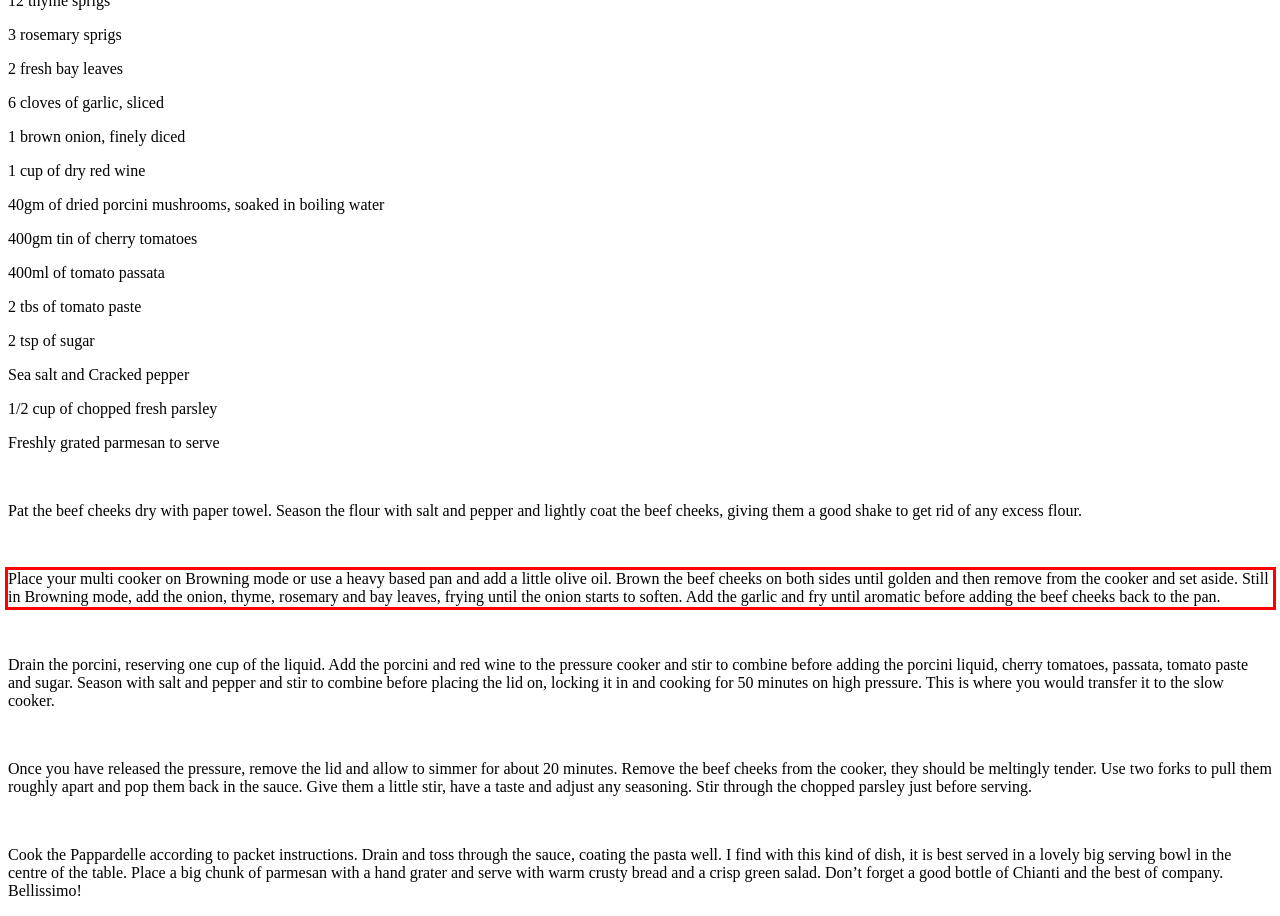Using the provided webpage screenshot, recognize the text content in the area marked by the red bounding box.

Place your multi cooker on Browning mode or use a heavy based pan and add a little olive oil. Brown the beef cheeks on both sides until golden and then remove from the cooker and set aside. Still in Browning mode, add the onion, thyme, rosemary and bay leaves, frying until the onion starts to soften. Add the garlic and fry until aromatic before adding the beef cheeks back to the pan.